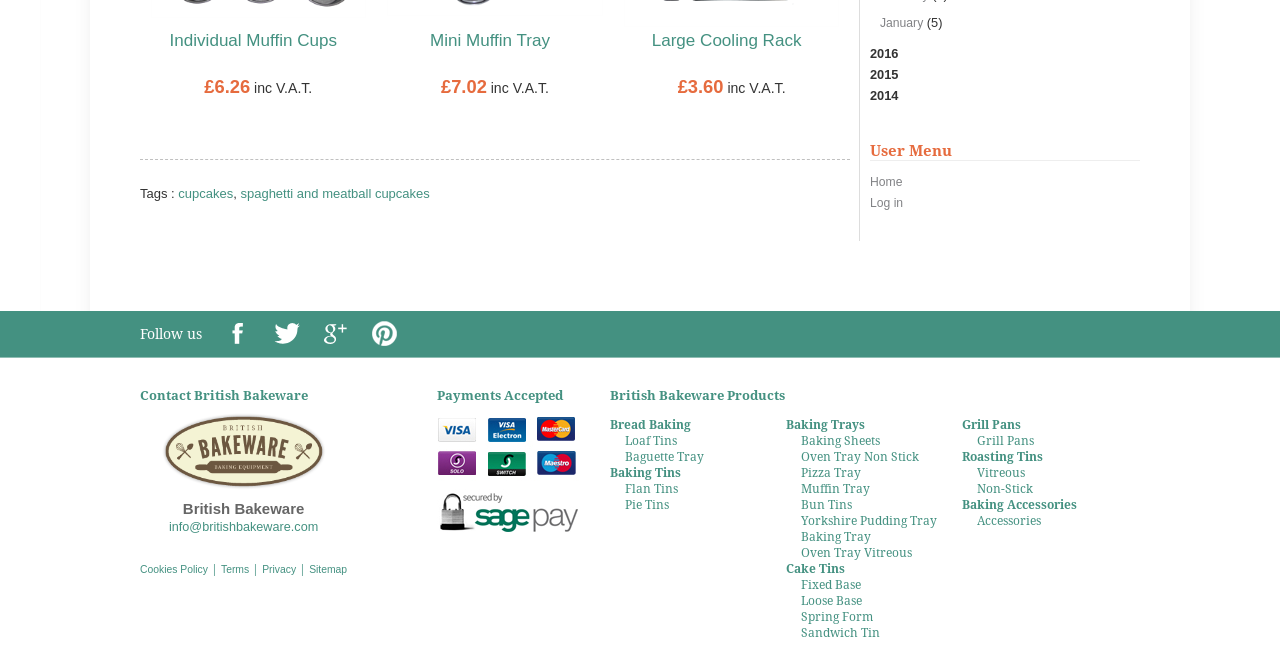Please determine the bounding box coordinates of the element's region to click in order to carry out the following instruction: "Follow us on social media". The coordinates should be four float numbers between 0 and 1, i.e., [left, top, right, bottom].

[0.213, 0.465, 0.234, 0.534]